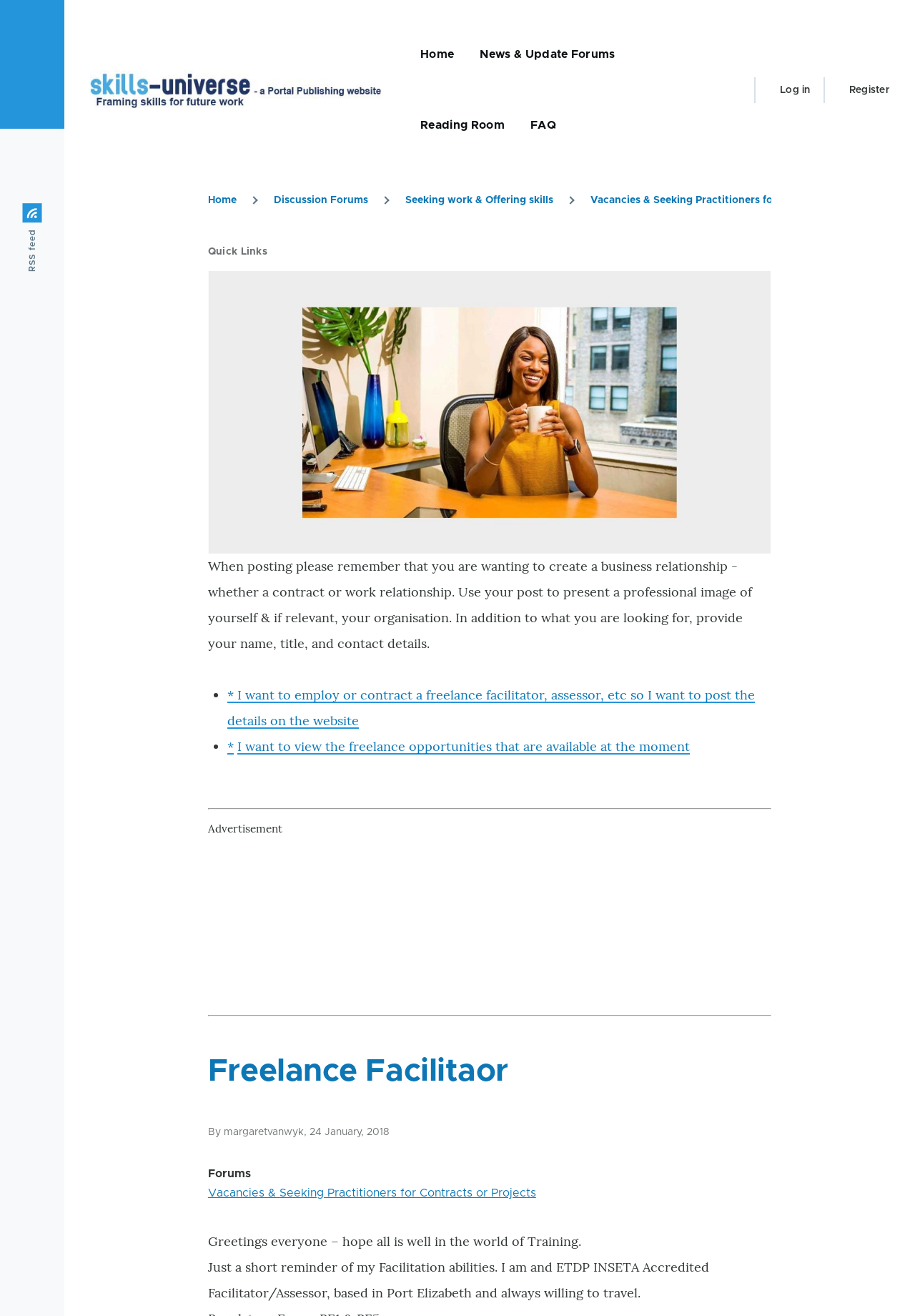Please identify the bounding box coordinates of the clickable element to fulfill the following instruction: "Click on the 'RSS feed' link". The coordinates should be four float numbers between 0 and 1, i.e., [left, top, right, bottom].

[0.025, 0.155, 0.046, 0.207]